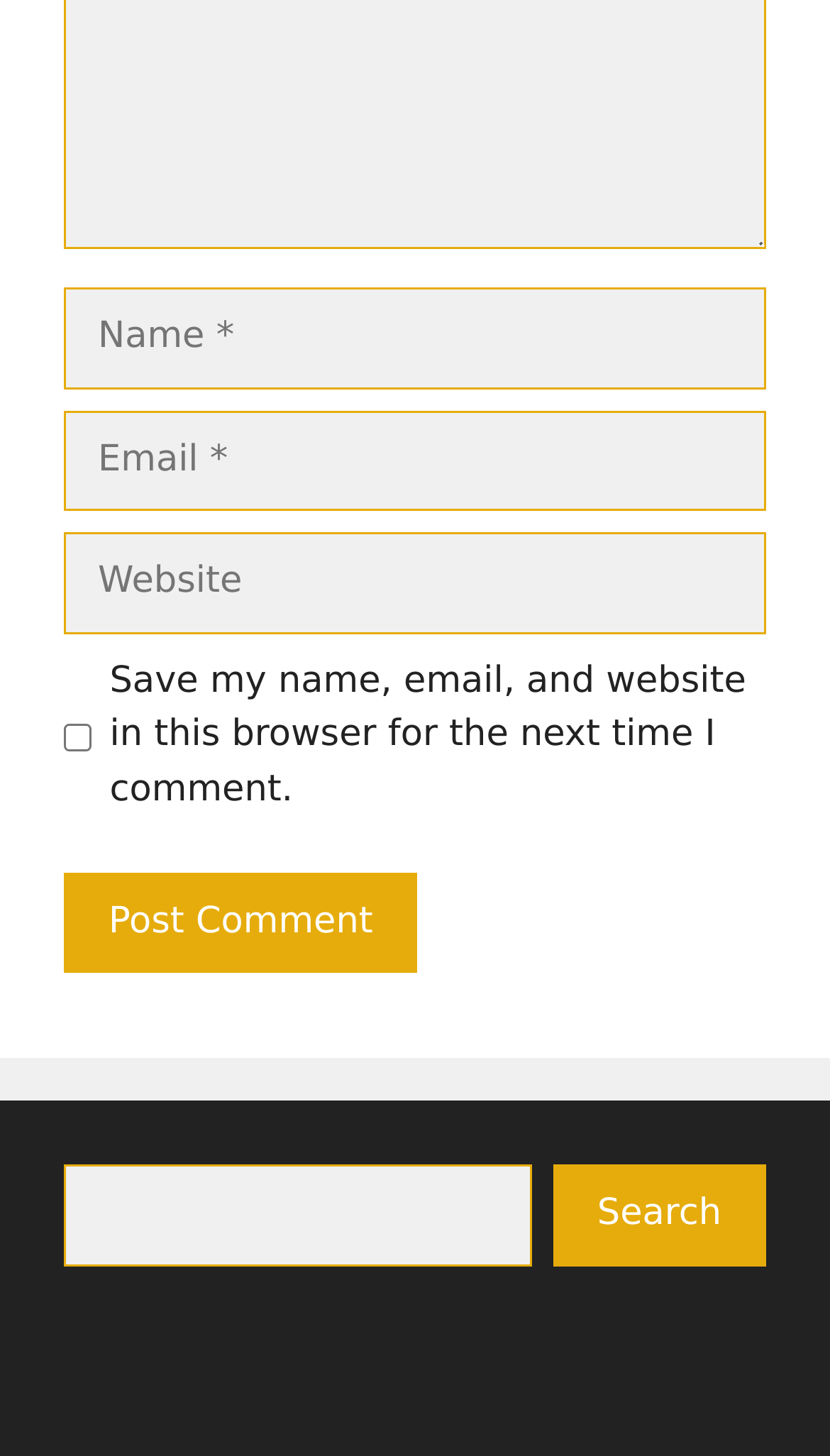Answer the question using only a single word or phrase: 
What is the purpose of the button at the bottom?

Post Comment